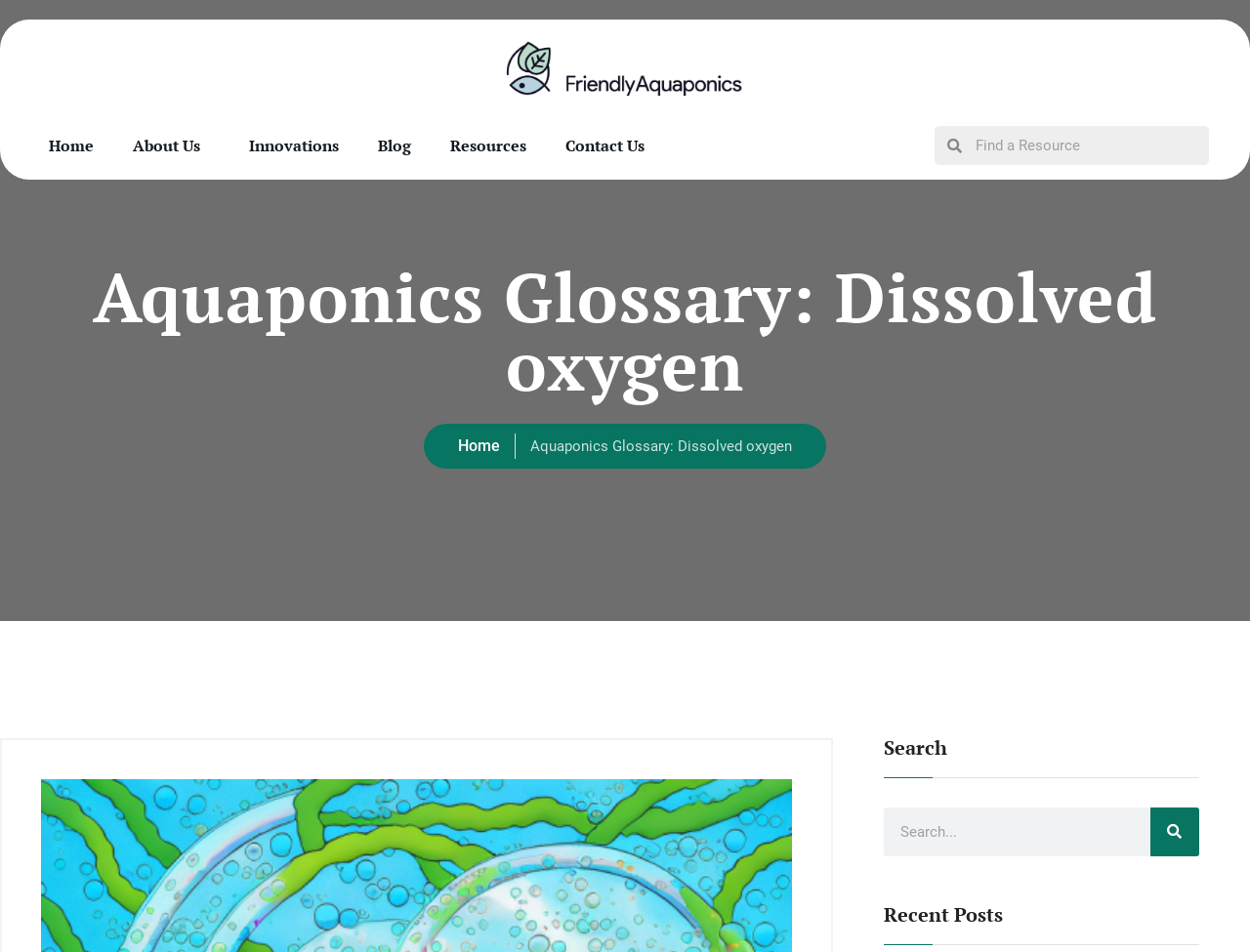Describe in detail what you see on the webpage.

The webpage is about an aquaponics glossary, specifically focusing on dissolved oxygen. At the top, there is a navigation menu with 6 links: "Home", "About Us", "Innovations", "Blog", "Resources", and "Contact Us". These links are positioned horizontally, with "Home" on the left and "Contact Us" on the right. 

Below the navigation menu, there is a search bar with a search box and a search button. The search bar is located near the top-right corner of the page. 

The main content of the page is headed by a title "Aquaponics Glossary: Dissolved oxygen", which spans the entire width of the page. 

On the right side of the page, there is a secondary navigation menu with a single link "Home", positioned below the main navigation menu. 

Further down on the right side, there is a search box with a search button, accompanied by a heading "Search". Below this search box, there is a section titled "Recent Posts".